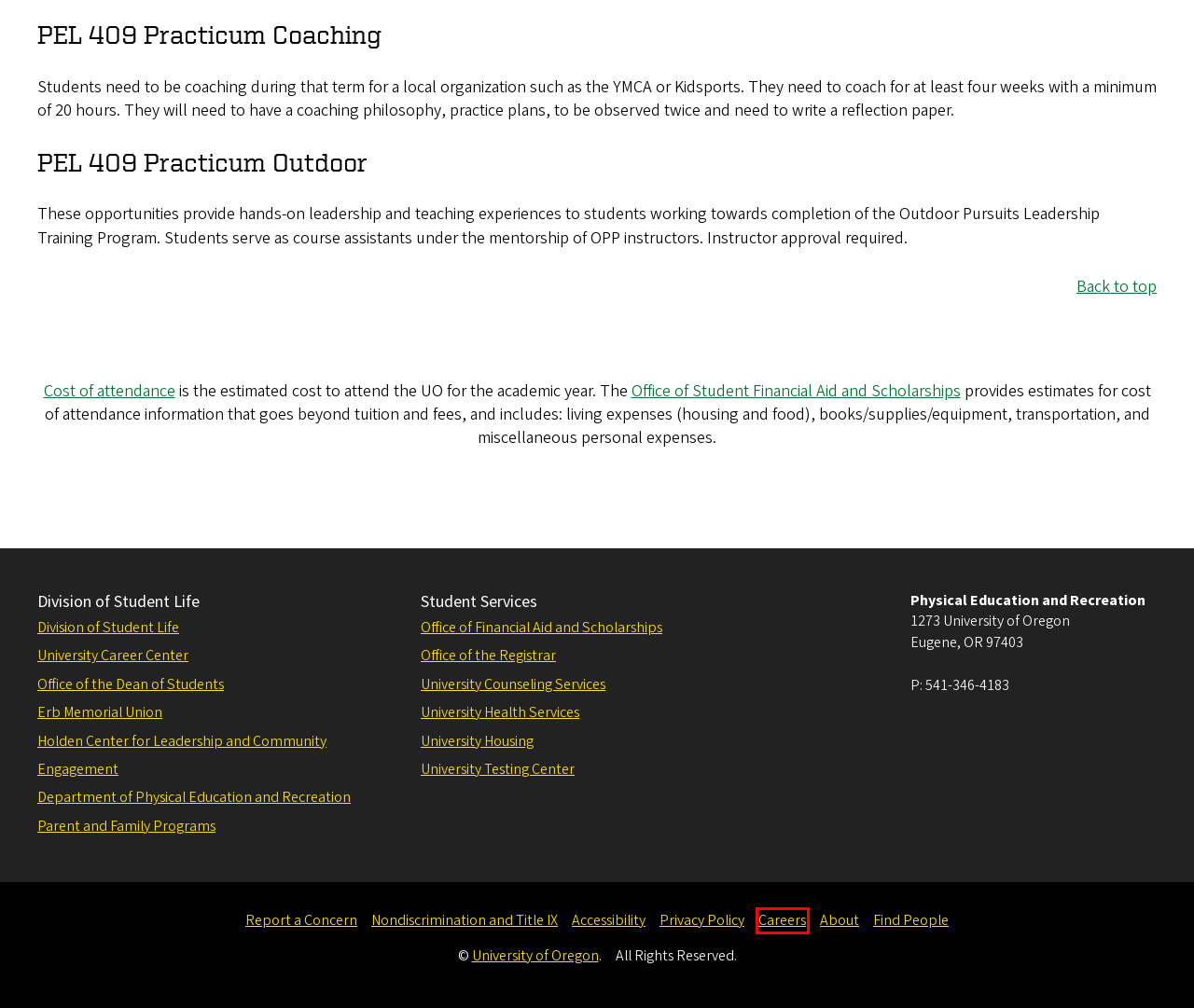You are looking at a webpage screenshot with a red bounding box around an element. Pick the description that best matches the new webpage after interacting with the element in the red bounding box. The possible descriptions are:
A. UO Division of Student Life
B. Welcome | Parent and Family Programs
C. UO Counseling Services
D. Careers @ UO | Human Resources
E. University Career Center | University of Oregon
F. University Housing |
G. Funding Your Future | Financial Aid & Scholarships
H. UO Testing Center

D